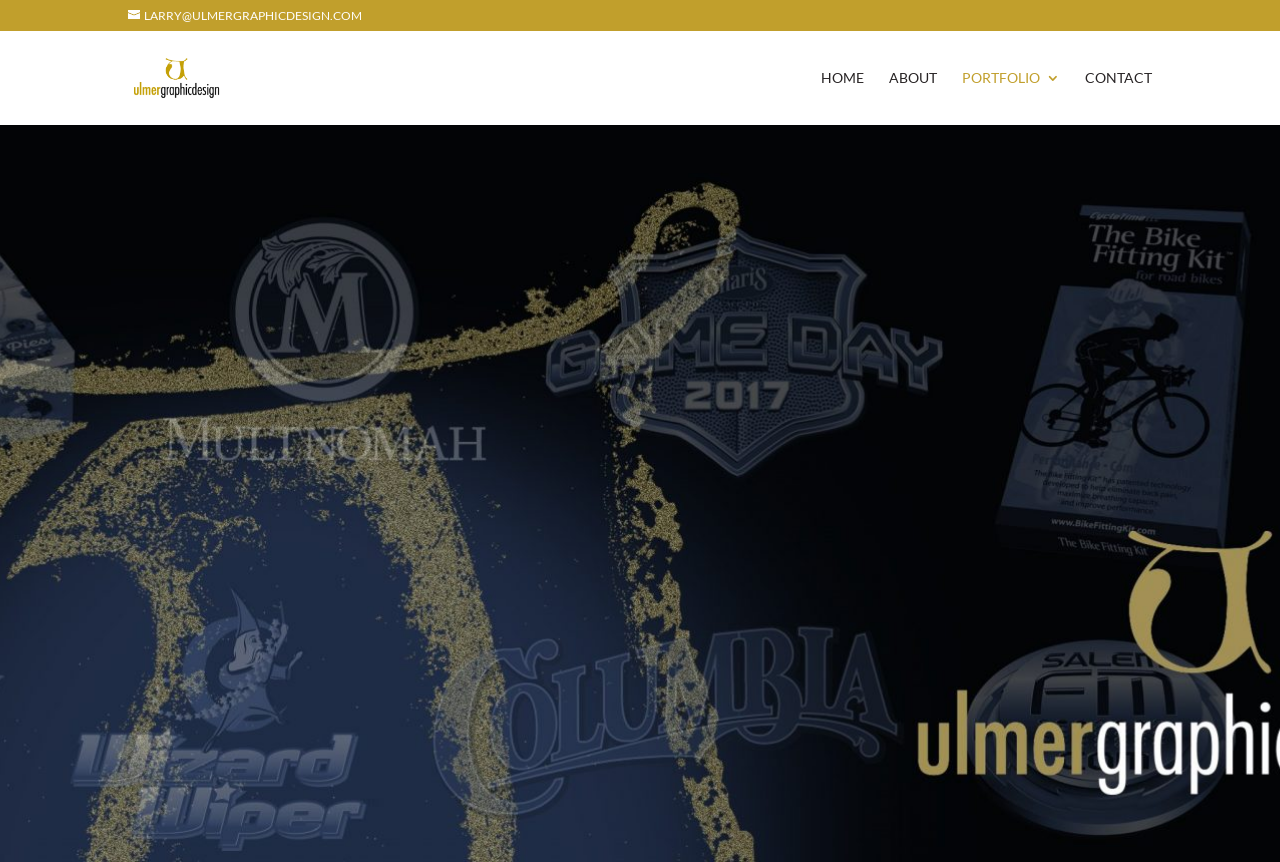Give a succinct answer to this question in a single word or phrase: 
What is the email address of Larry?

LARRY@ULMERGRAPHICDESIGN.COM